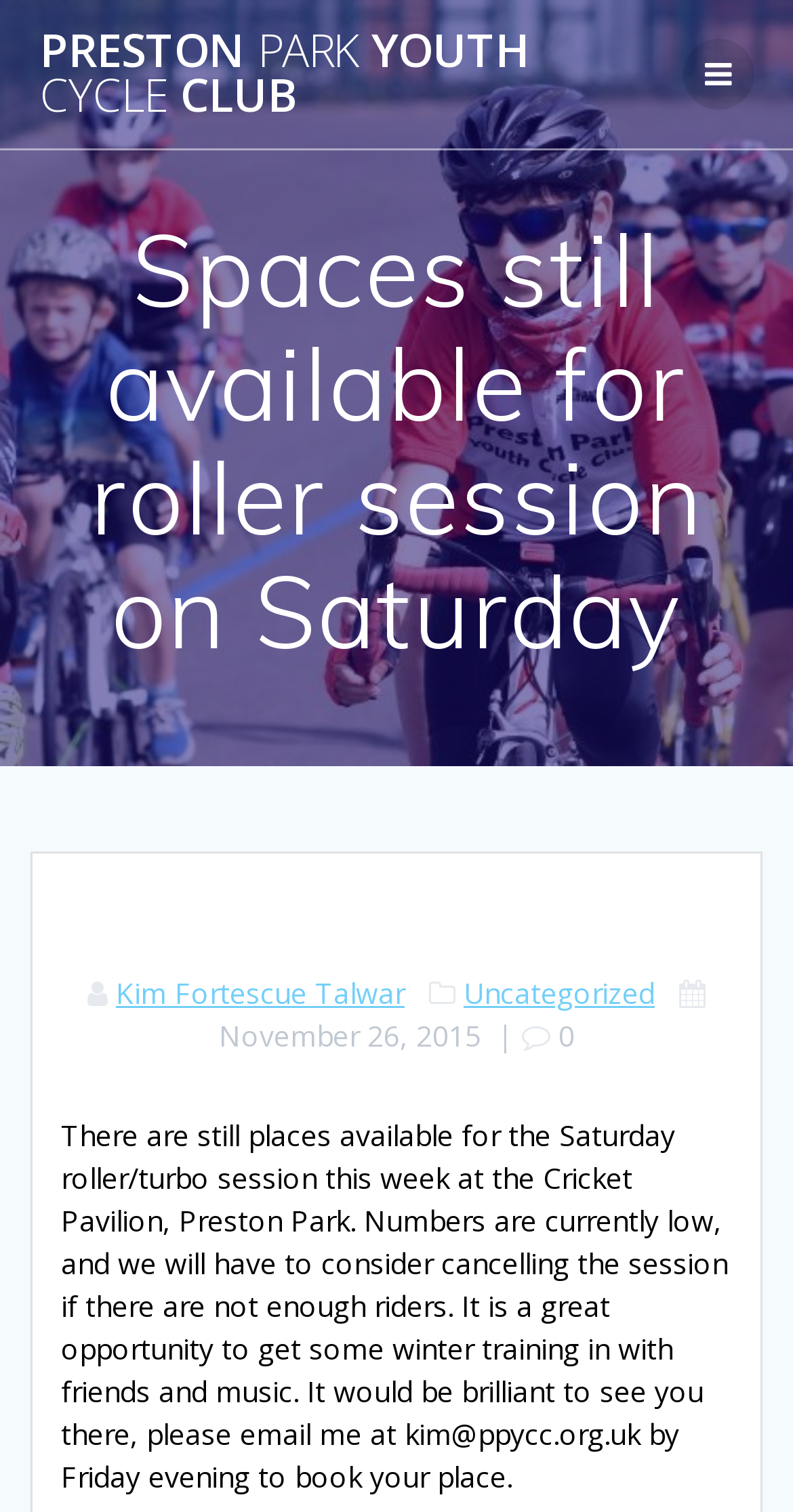Respond to the question with just a single word or phrase: 
What is the deadline to book a place for the session?

Friday evening